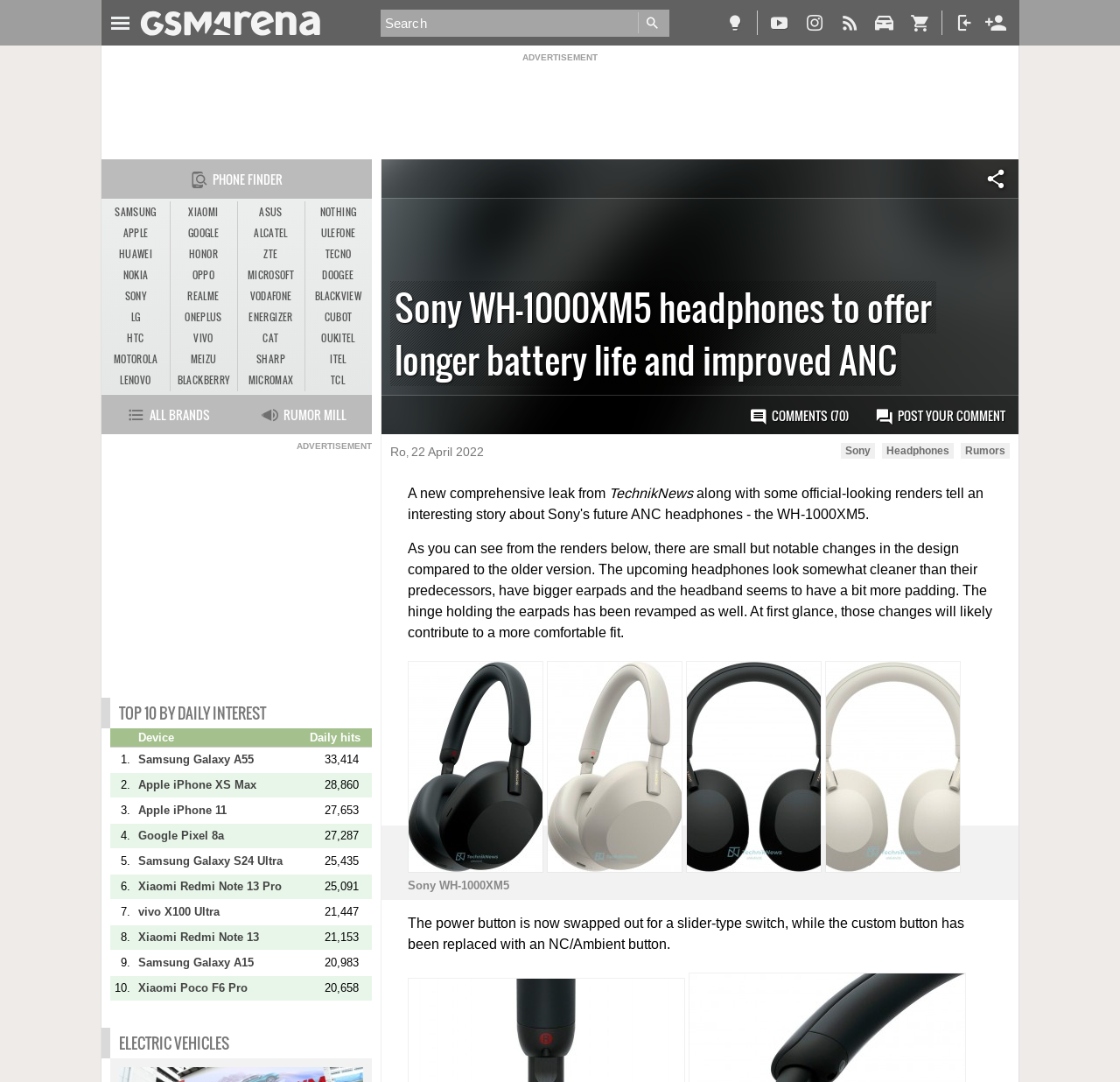What is the expected improvement in Sony WH-1000XM5 headphones?
Answer the question with just one word or phrase using the image.

longer battery life and improved ANC